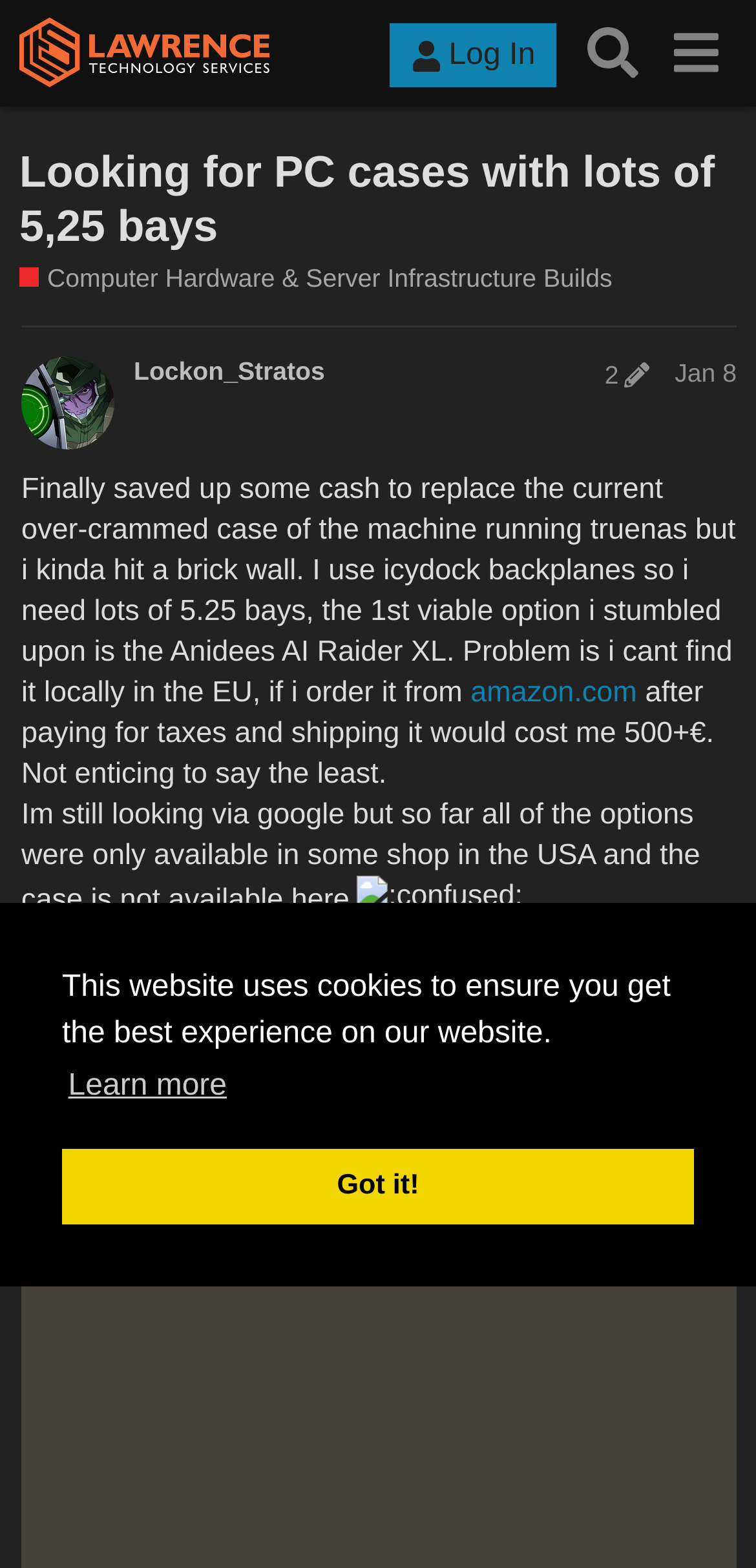Could you locate the bounding box coordinates for the section that should be clicked to accomplish this task: "Click the 'Log In' button".

[0.516, 0.015, 0.736, 0.056]